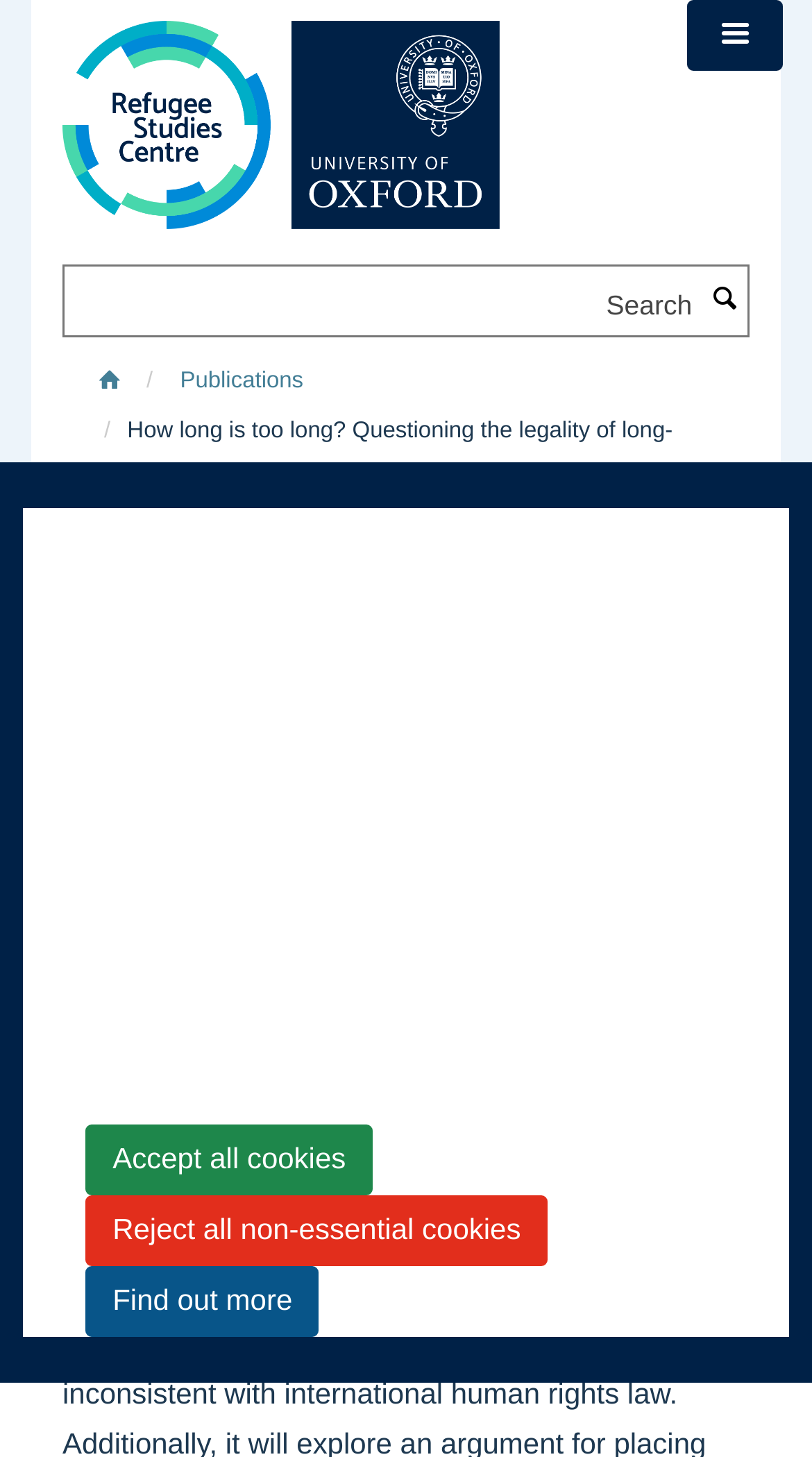Please give a one-word or short phrase response to the following question: 
What is the name of the research center?

Refugee Studies Centre